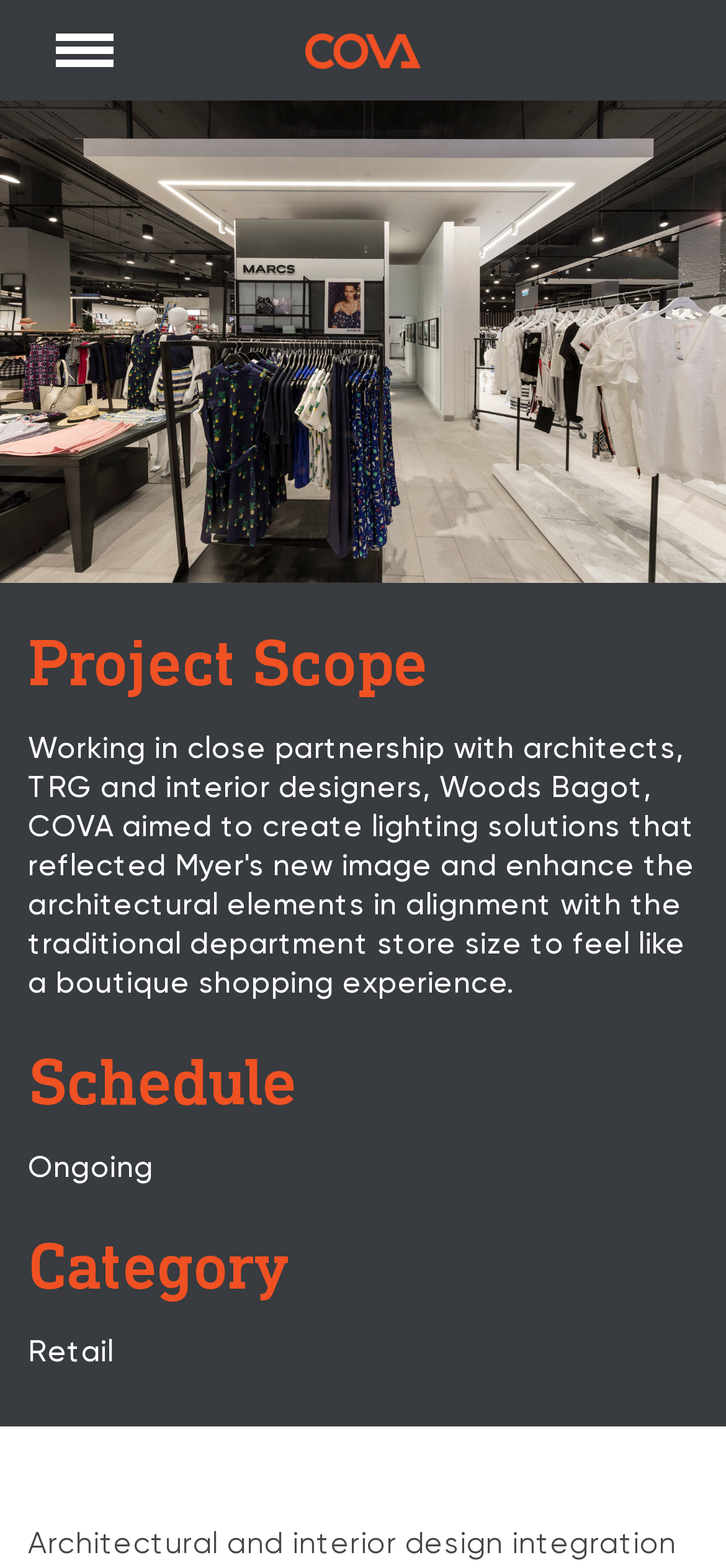How many images are on the webpage?
Look at the screenshot and respond with a single word or phrase.

2